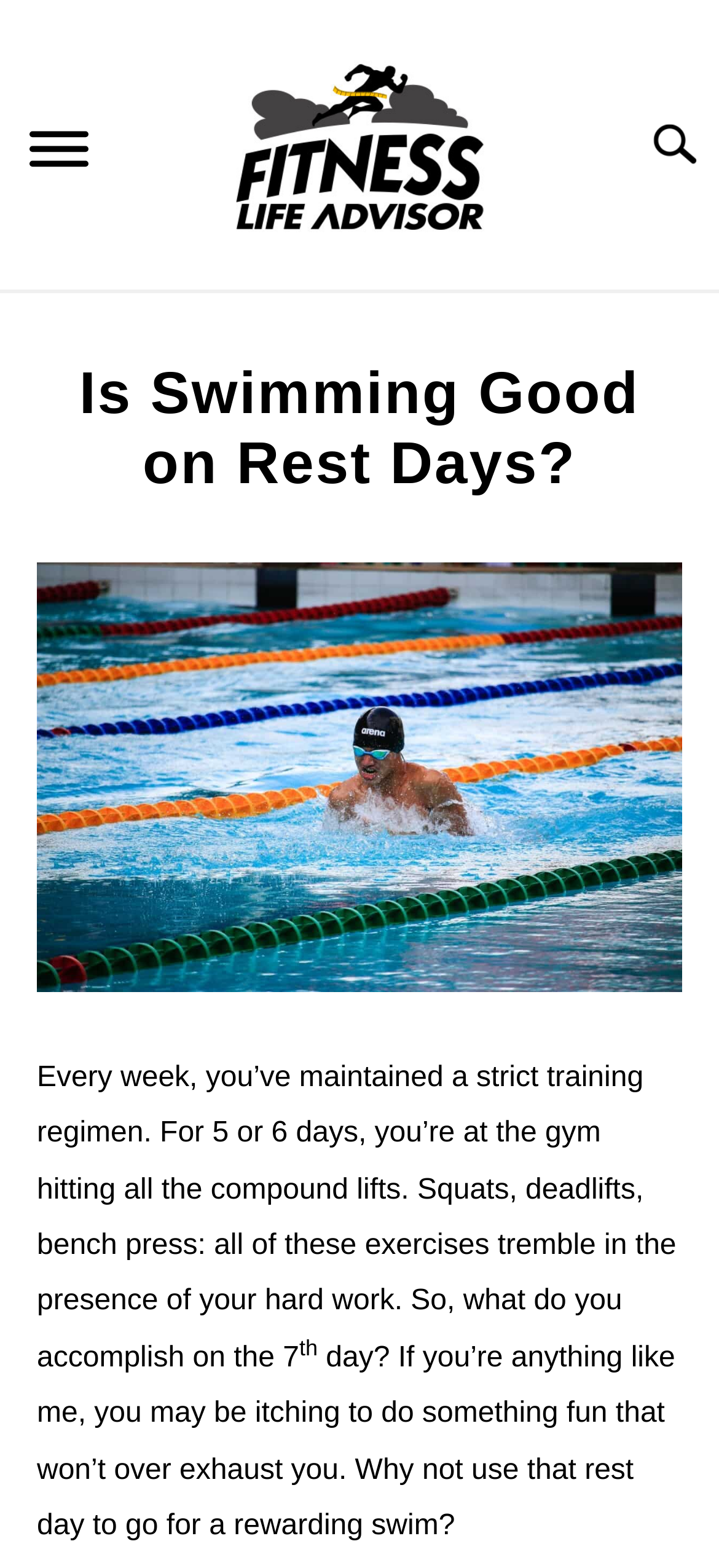Determine the bounding box coordinates for the region that must be clicked to execute the following instruction: "Click the menu button".

[0.0, 0.065, 0.164, 0.133]